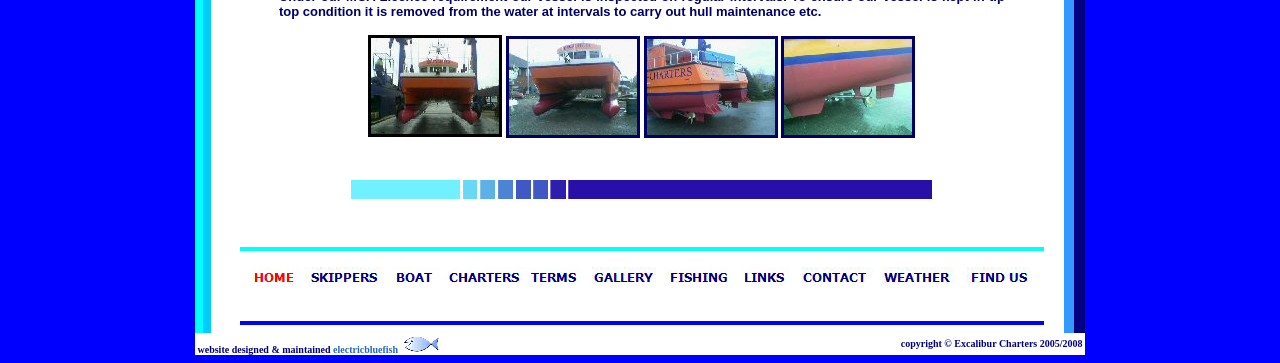Can you show the bounding box coordinates of the region to click on to complete the task described in the instruction: "go to SKIPPERS page"?

[0.238, 0.752, 0.3, 0.798]